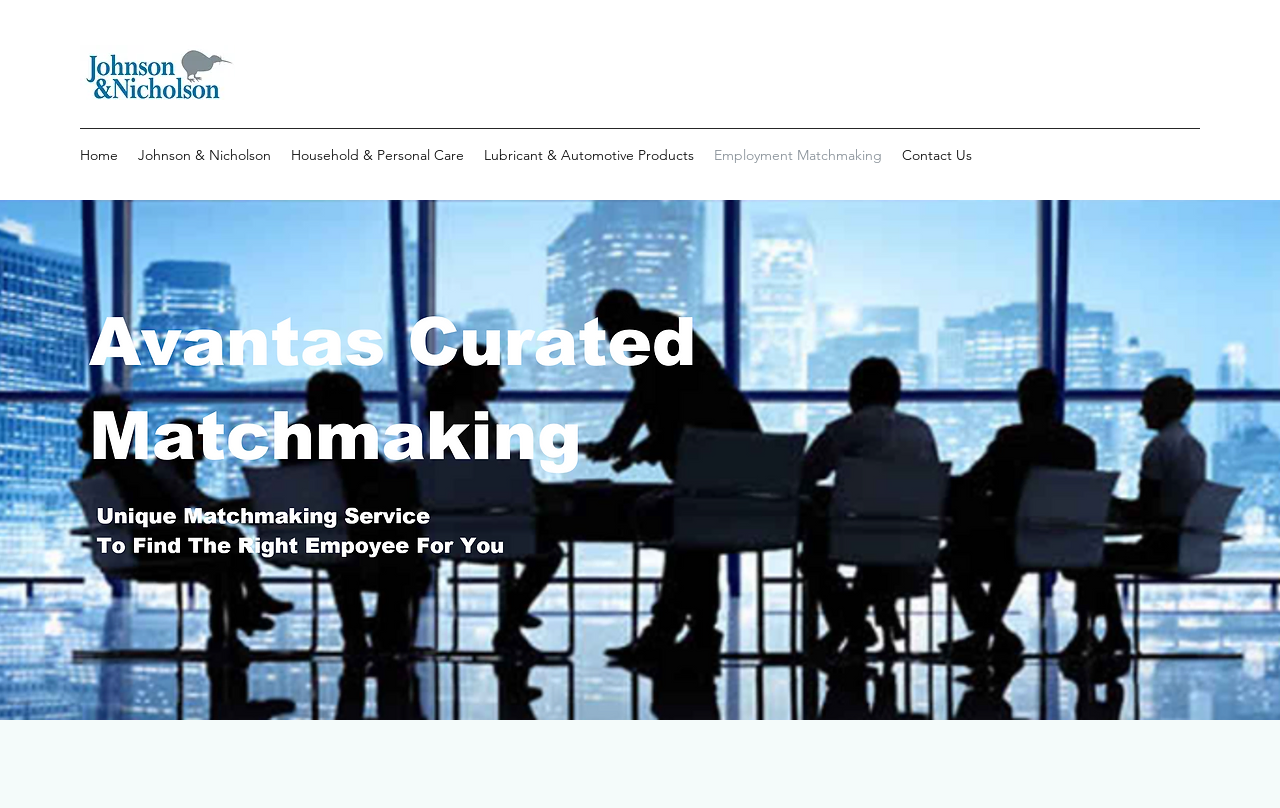Using the information shown in the image, answer the question with as much detail as possible: What is the last link in the navigation menu?

The navigation menu contains several links, and the last one is 'Contact Us', which suggests that it is a way for users to get in touch with the company or website administrators.